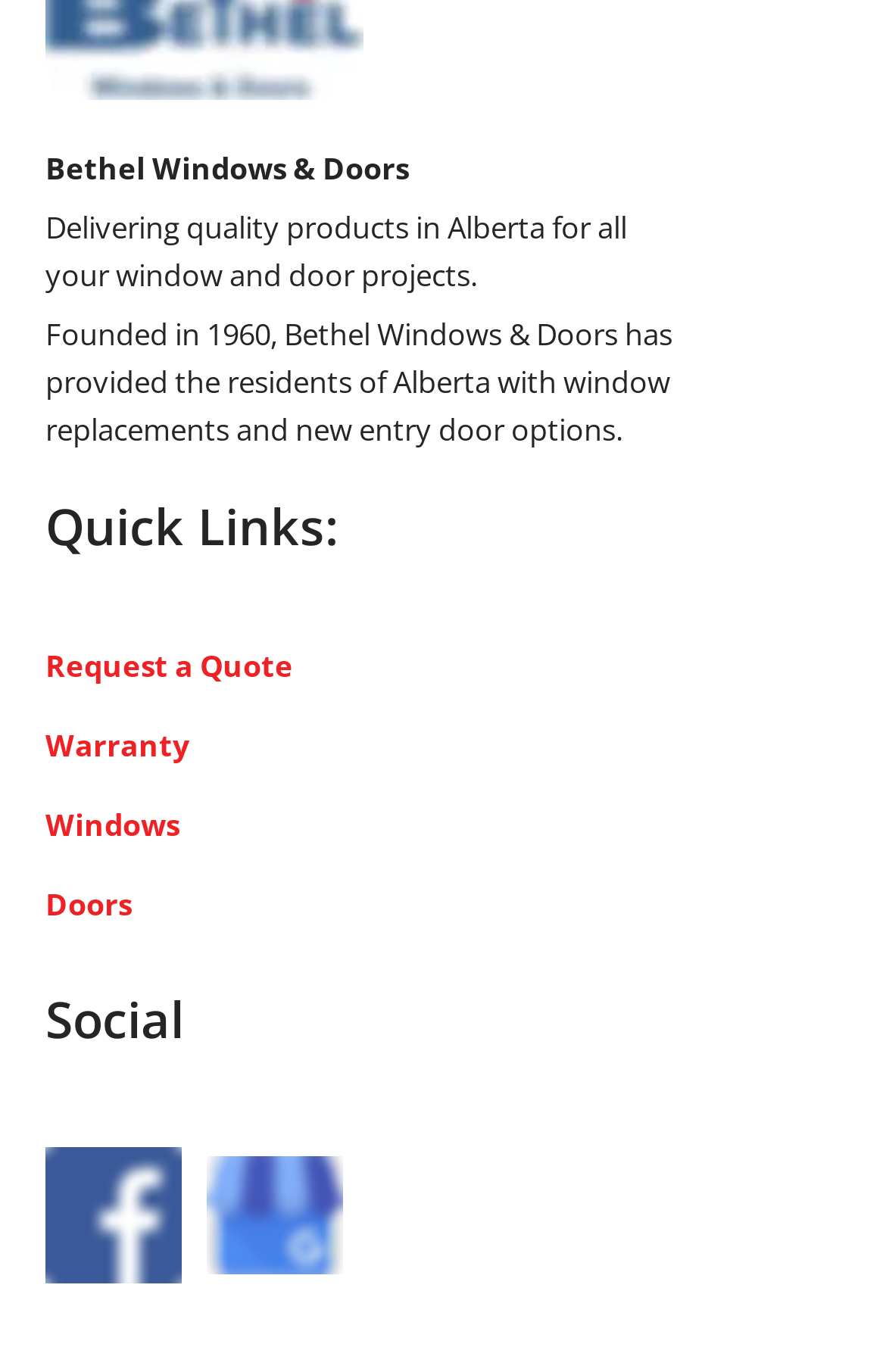What type of products does the company provide?
From the details in the image, provide a complete and detailed answer to the question.

The company's description mentions 'window and door projects', and the webpage has separate links for 'Windows' and 'Doors', indicating that they provide both types of products.